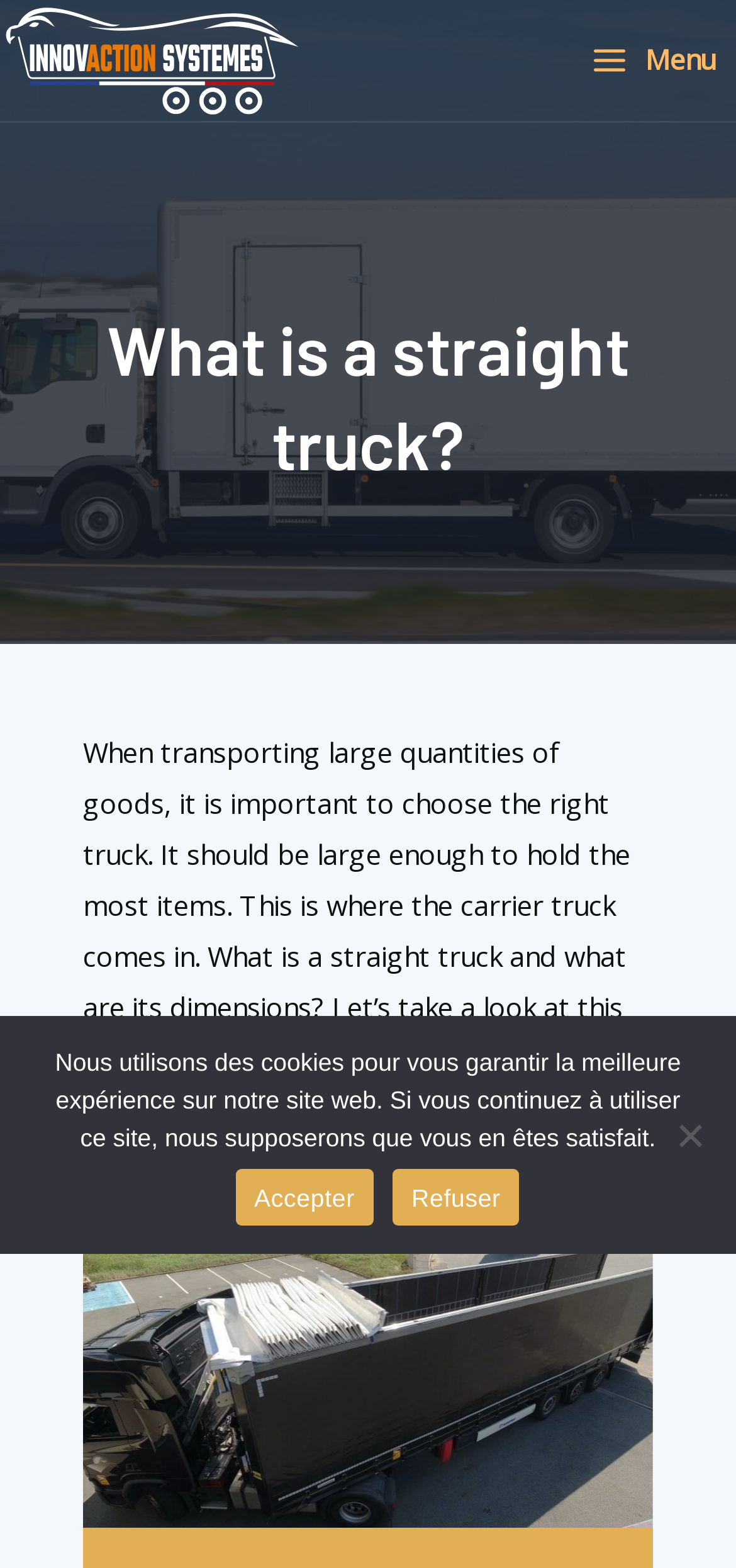Find the bounding box coordinates for the HTML element described as: "aria-label="Innovaction Systèmes"". The coordinates should consist of four float values between 0 and 1, i.e., [left, top, right, bottom].

[0.0, 0.0, 0.41, 0.077]